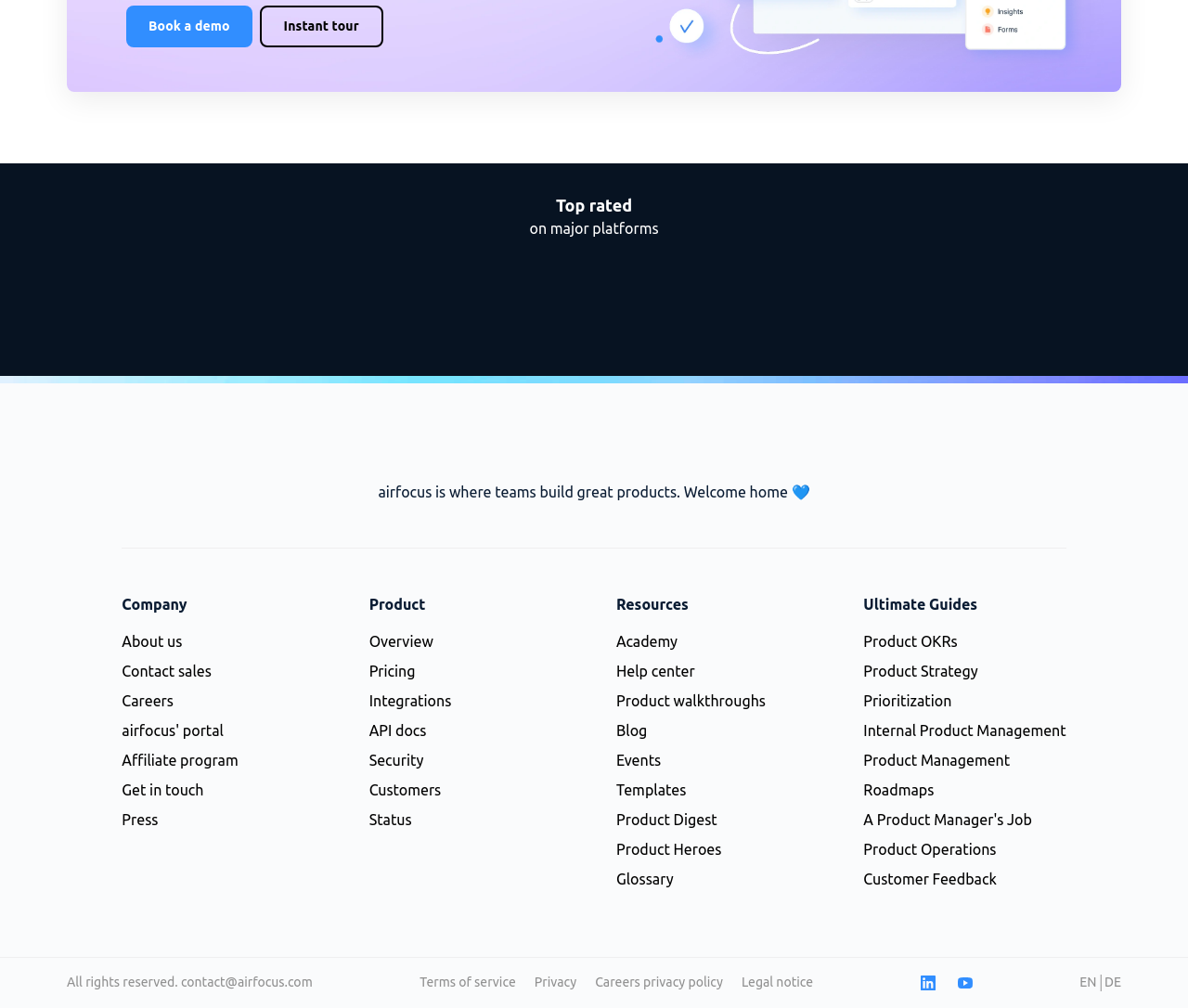Predict the bounding box coordinates of the UI element that matches this description: "Blog". The coordinates should be in the format [left, top, right, bottom] with each value between 0 and 1.

[0.519, 0.717, 0.545, 0.733]